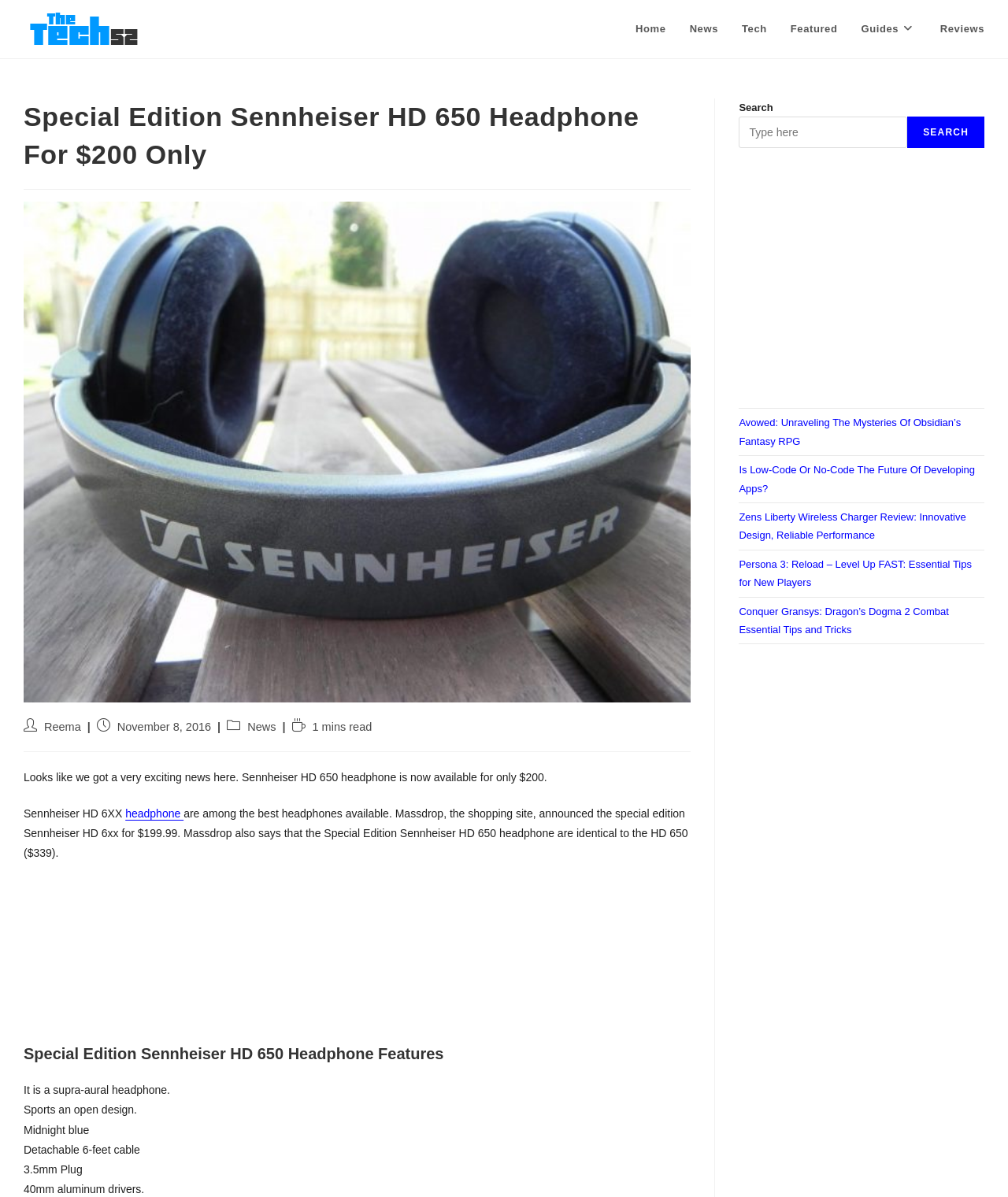Locate the bounding box coordinates of the segment that needs to be clicked to meet this instruction: "Click on the LOGOMARCH16 link".

[0.023, 0.018, 0.146, 0.029]